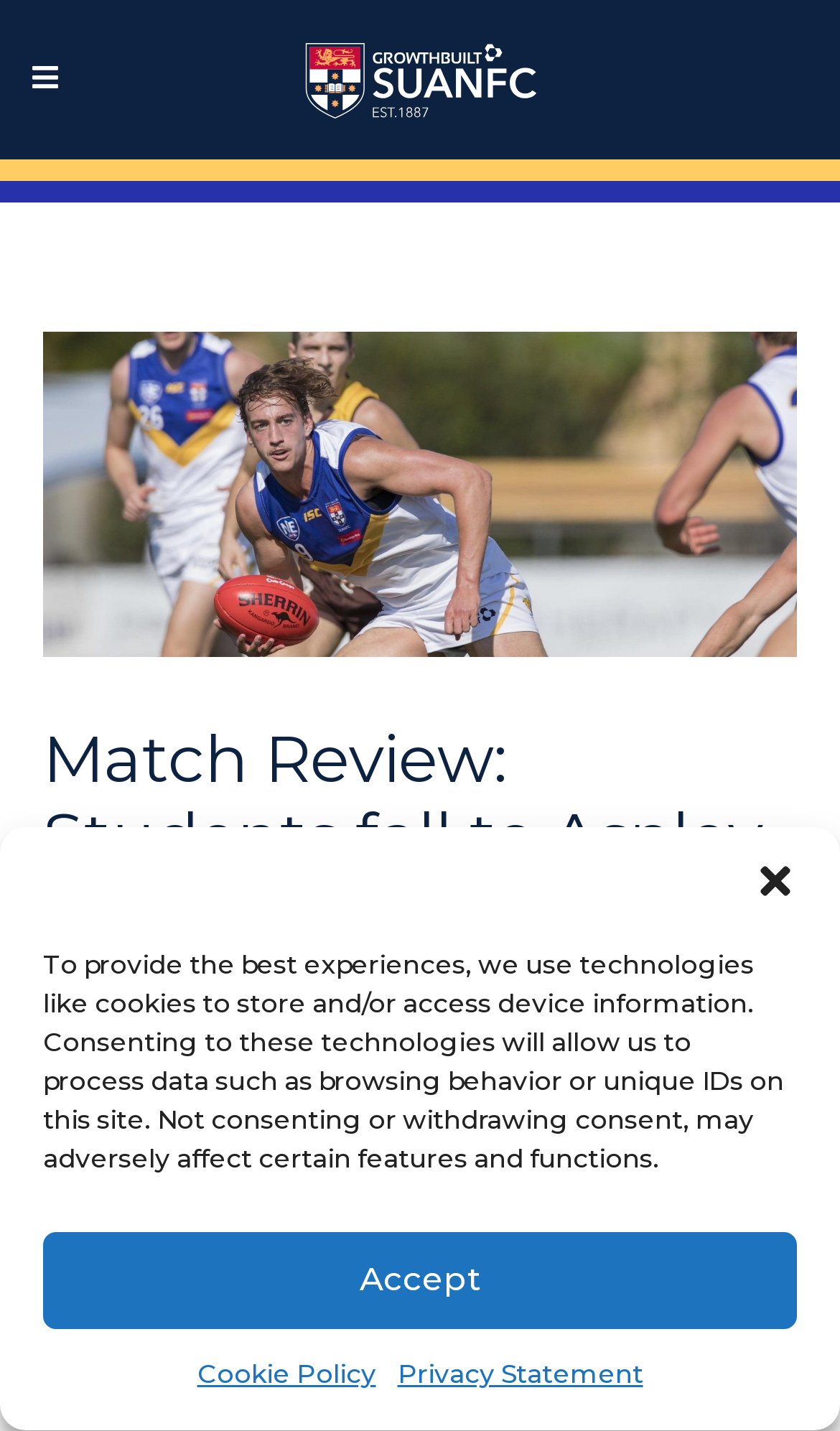Highlight the bounding box of the UI element that corresponds to this description: "Leave a Comment".

[0.051, 0.622, 0.415, 0.651]